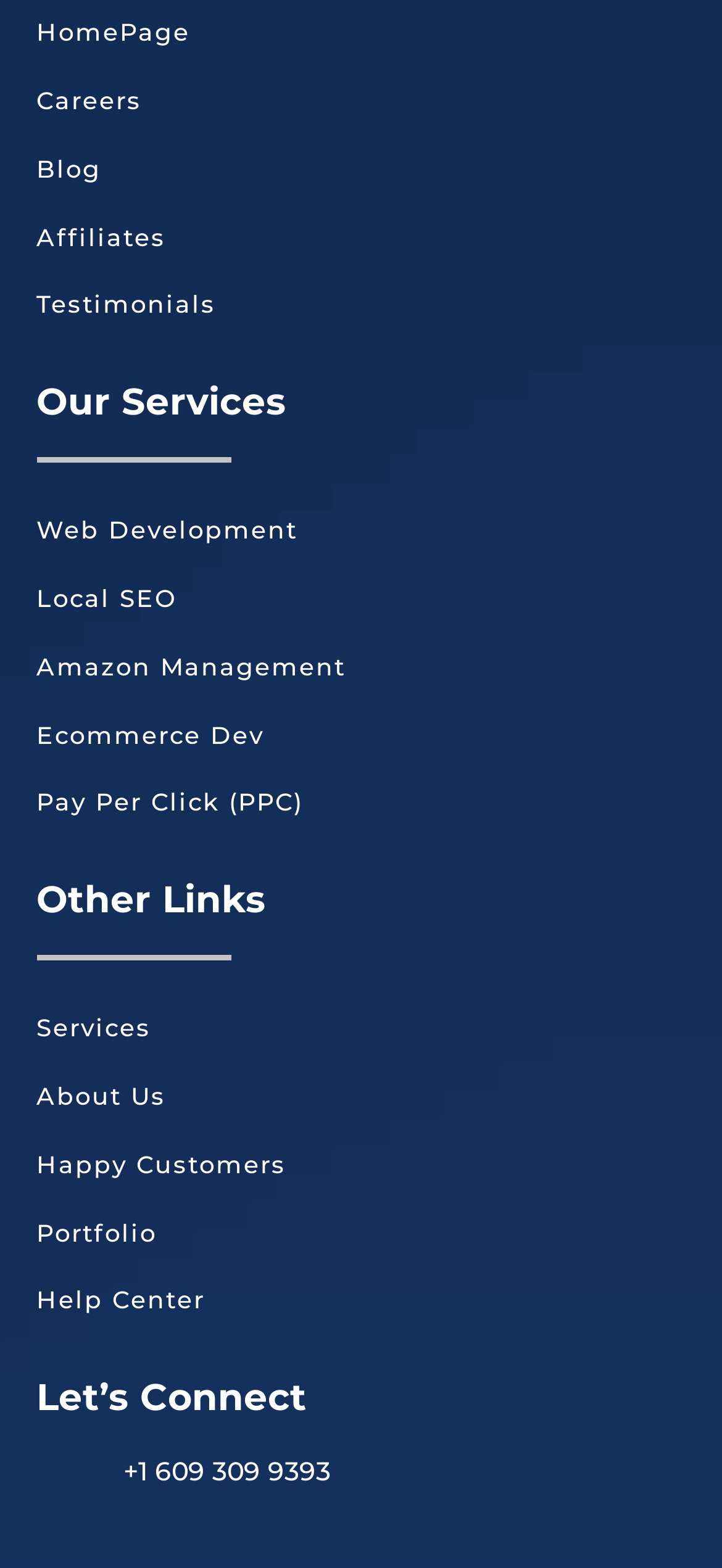Given the element description: "Web Development", predict the bounding box coordinates of the UI element it refers to, using four float numbers between 0 and 1, i.e., [left, top, right, bottom].

[0.05, 0.328, 0.412, 0.353]